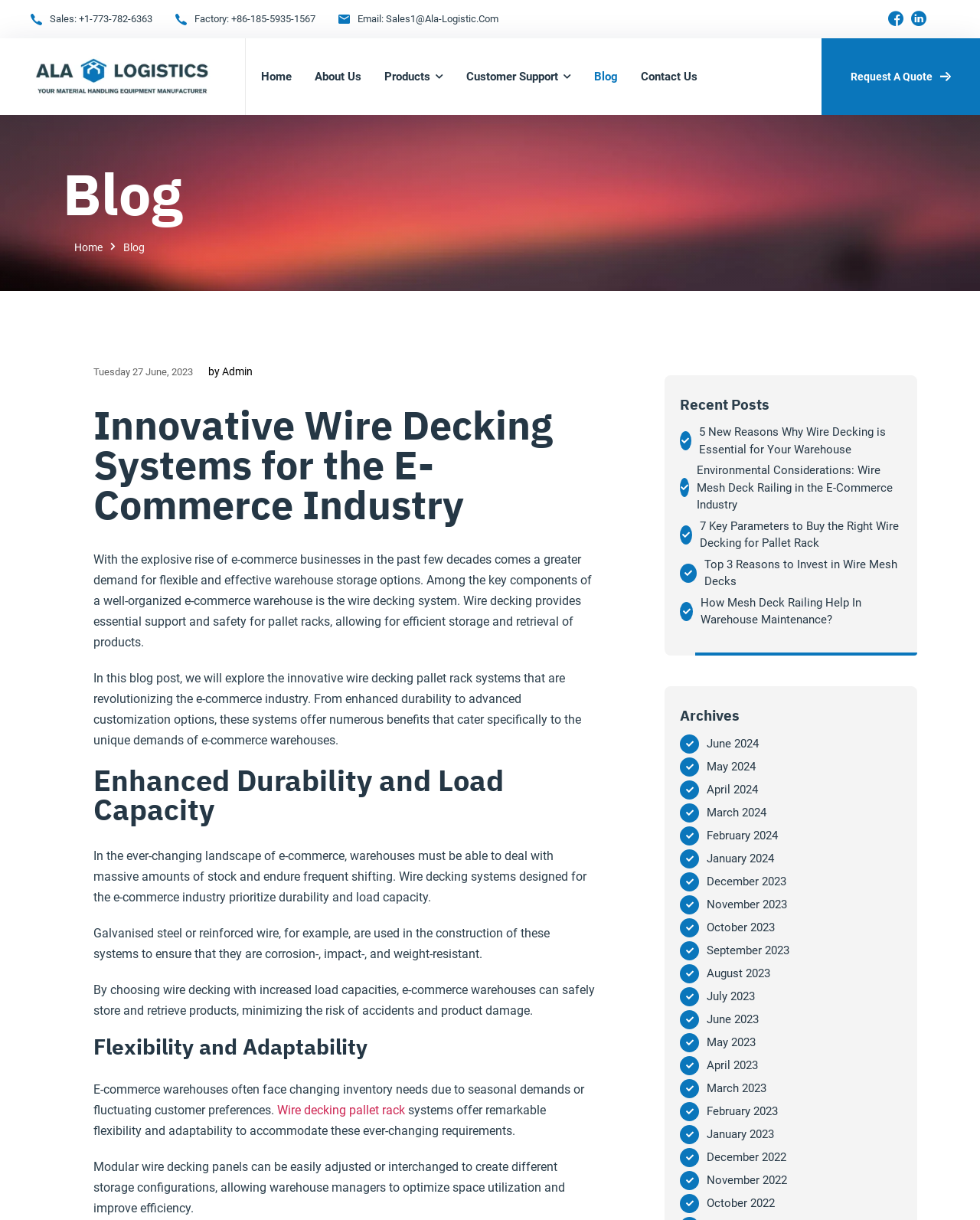Identify the bounding box coordinates of the section to be clicked to complete the task described by the following instruction: "Explore the recent post about environmental considerations". The coordinates should be four float numbers between 0 and 1, formatted as [left, top, right, bottom].

[0.711, 0.379, 0.92, 0.421]